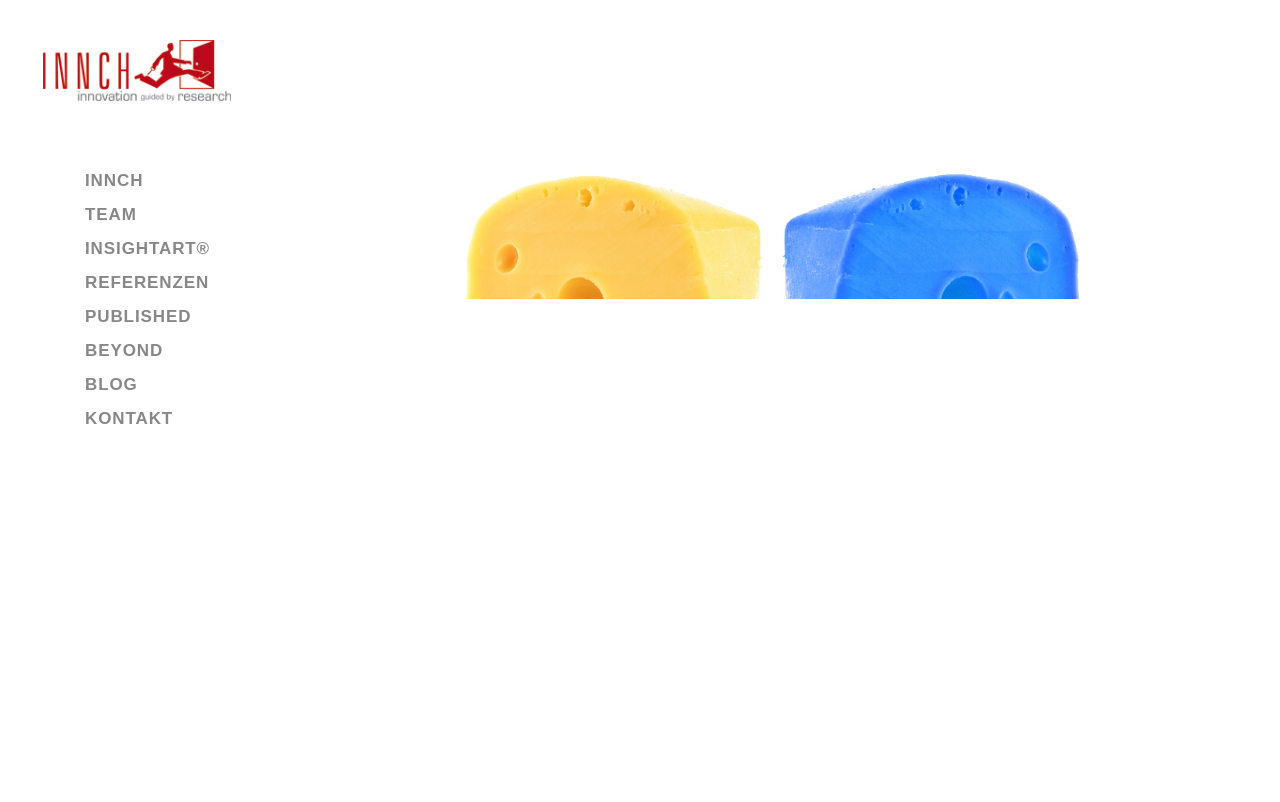Can you show the bounding box coordinates of the region to click on to complete the task described in the instruction: "go to INNCH homepage"?

[0.034, 0.05, 0.18, 0.126]